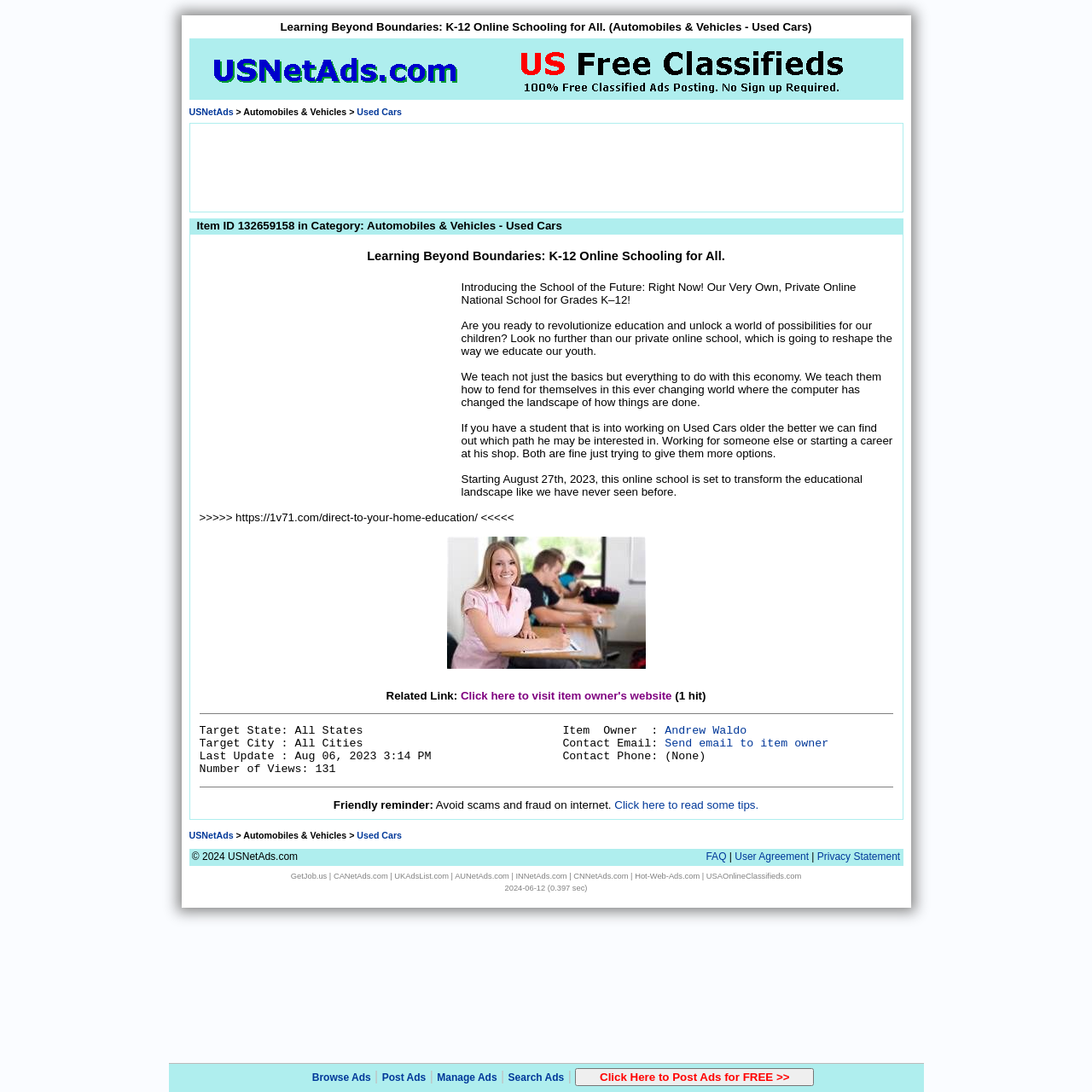Specify the bounding box coordinates for the region that must be clicked to perform the given instruction: "Go to 'News and insights'".

None